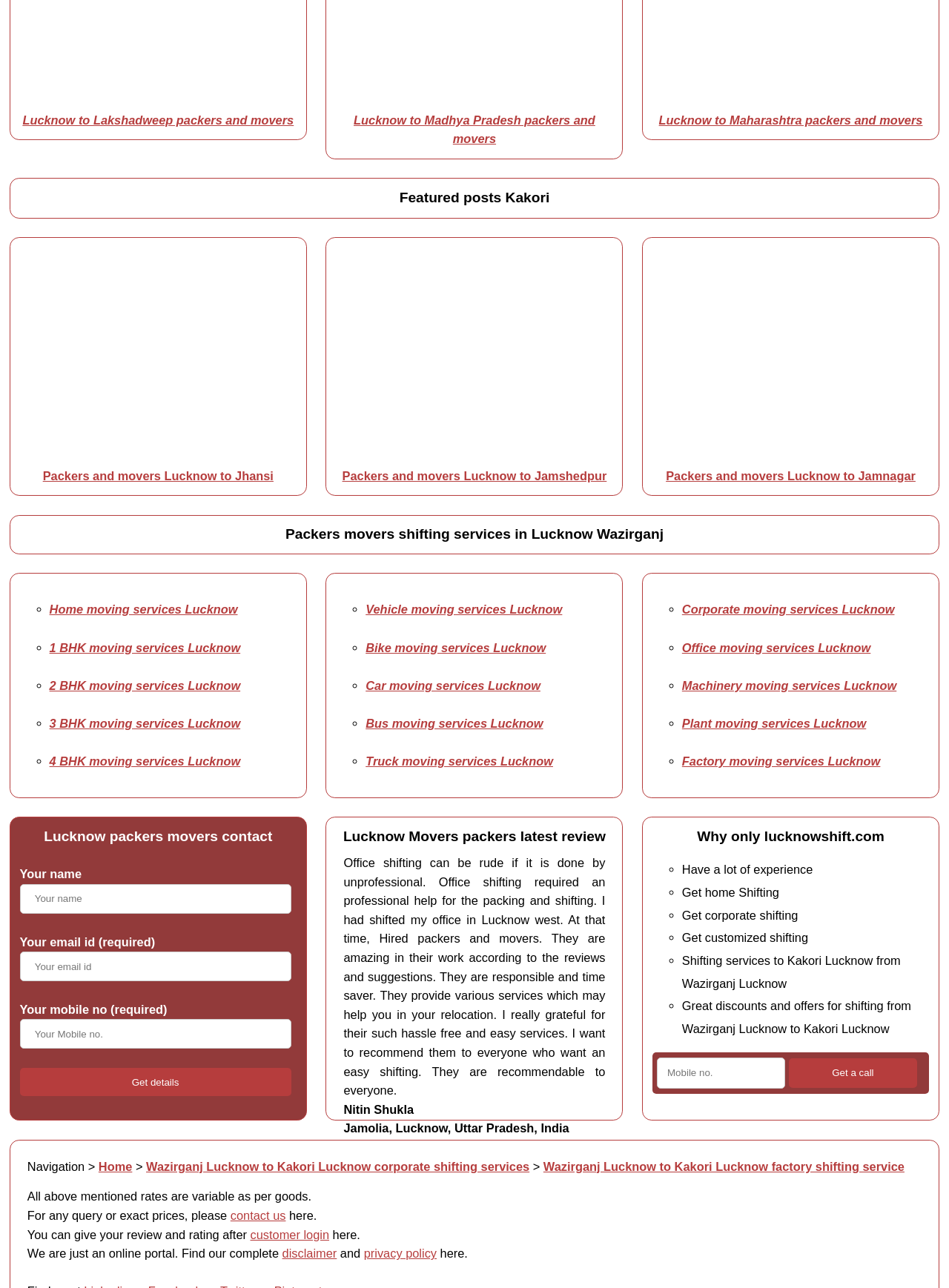Please specify the bounding box coordinates of the area that should be clicked to accomplish the following instruction: "Get details". The coordinates should consist of four float numbers between 0 and 1, i.e., [left, top, right, bottom].

[0.021, 0.829, 0.307, 0.851]